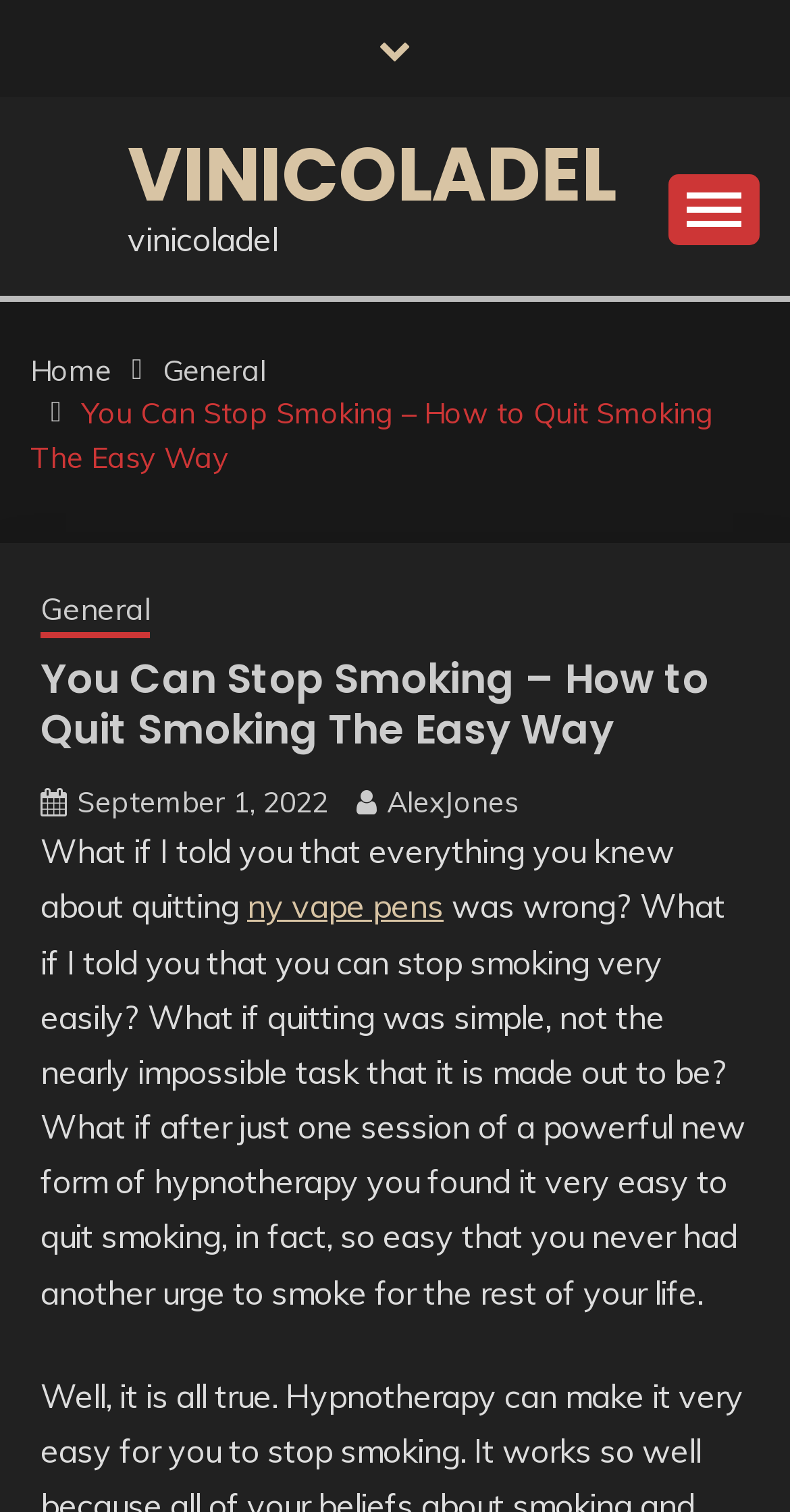Use a single word or phrase to answer the question: 
What is the topic of the webpage?

Quitting smoking